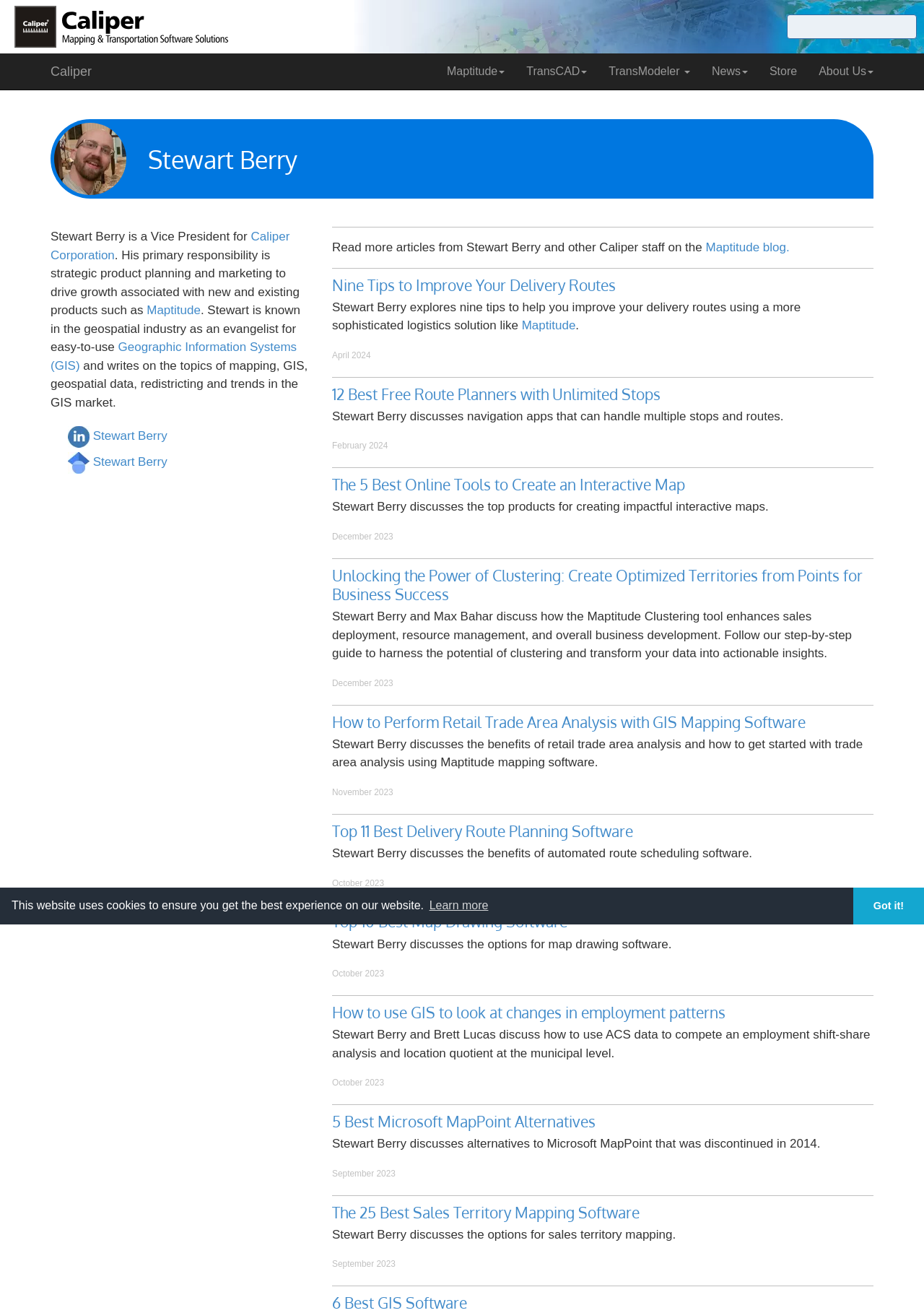What is the name of the software mentioned in the article '5 Best Microsoft MapPoint Alternatives'?
Can you offer a detailed and complete answer to this question?

From the webpage, we can see that the article '5 Best Microsoft MapPoint Alternatives' is about alternatives to Microsoft MapPoint, which is a software that was discontinued in 2014.